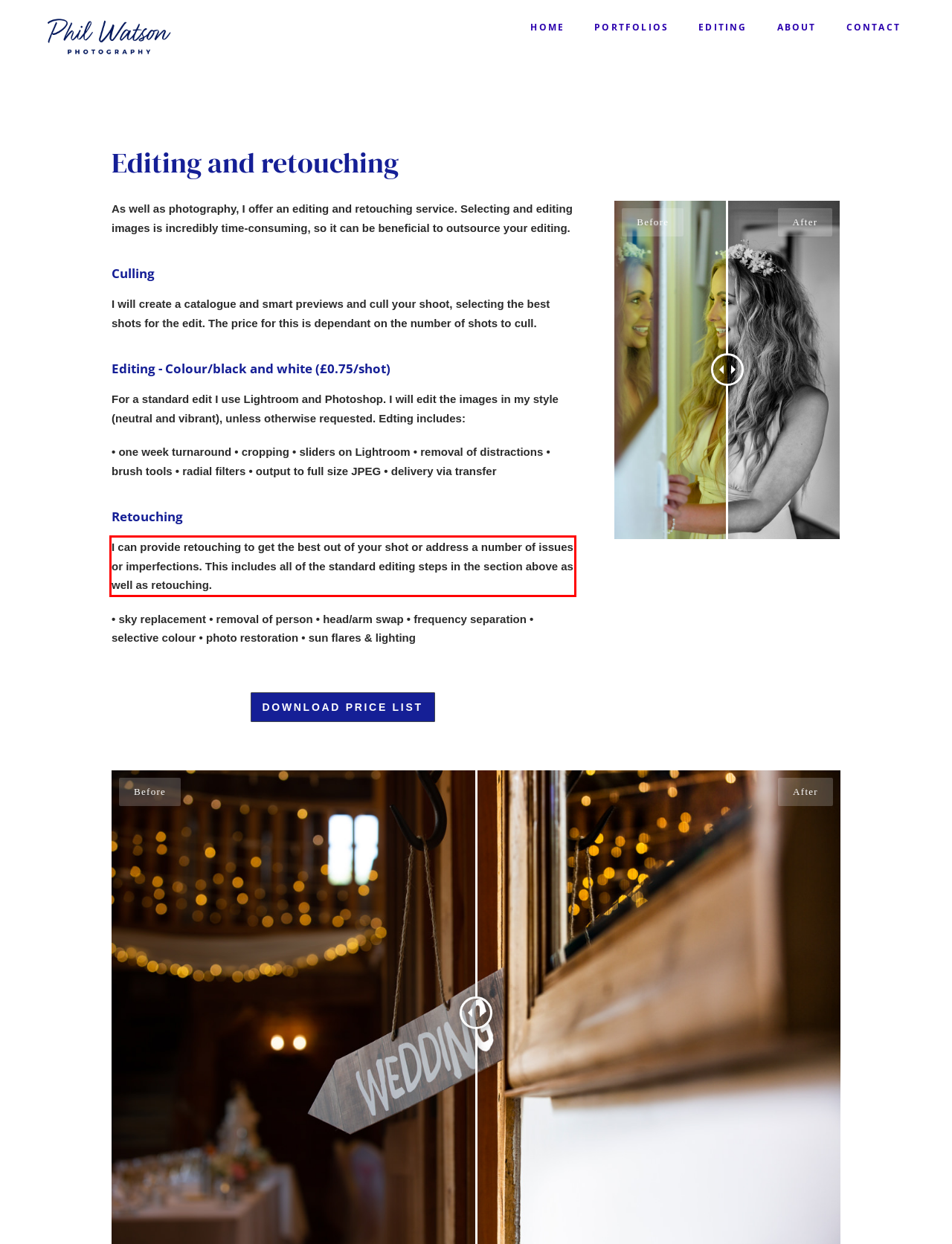By examining the provided screenshot of a webpage, recognize the text within the red bounding box and generate its text content.

I can provide retouching to get the best out of your shot or address a number of issues or imperfections. This includes all of the standard editing steps in the section above as well as retouching.